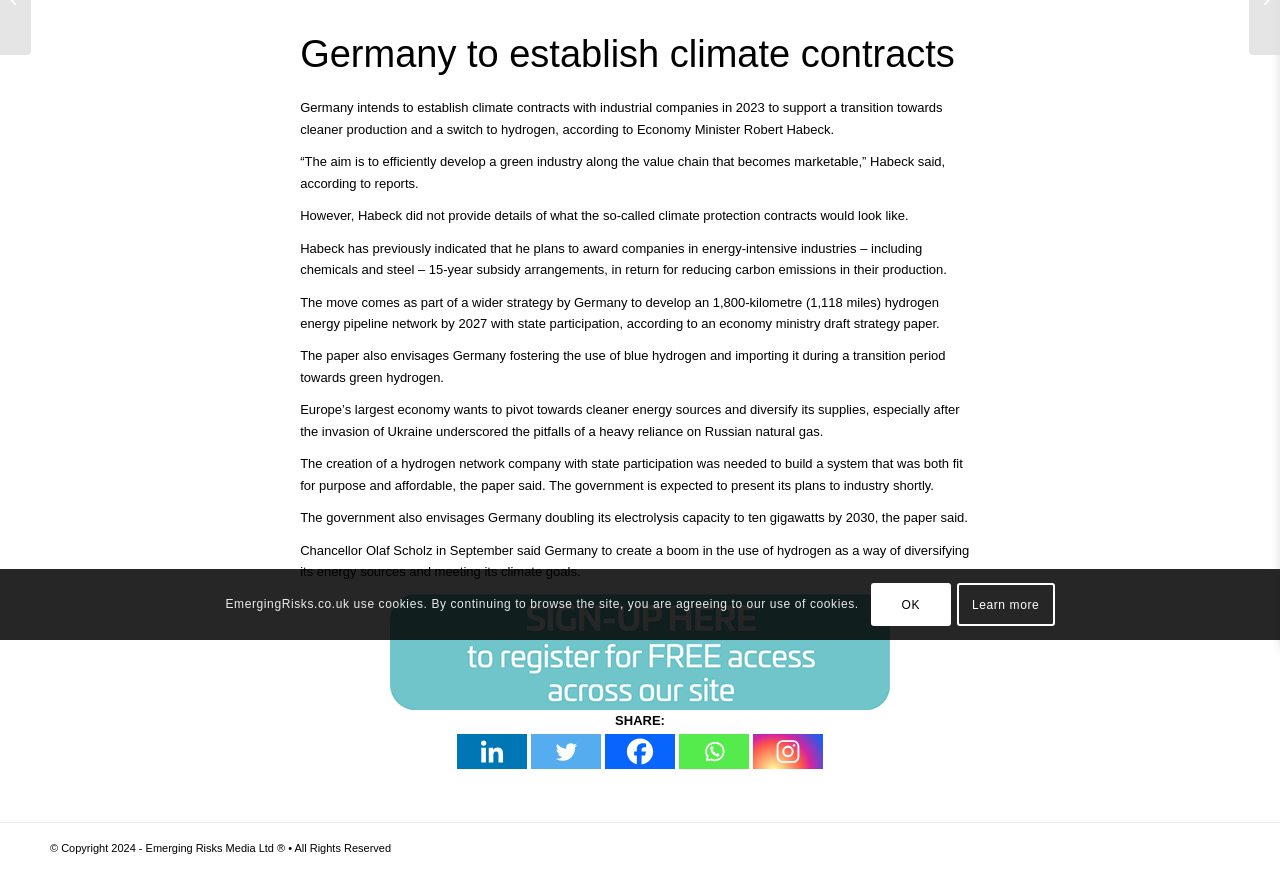Identify the bounding box coordinates for the UI element described as follows: aria-label="Whatsapp" title="Whatsapp". Use the format (top-left x, top-left y, bottom-right x, bottom-right y) and ensure all values are floating point numbers between 0 and 1.

[0.53, 0.839, 0.585, 0.879]